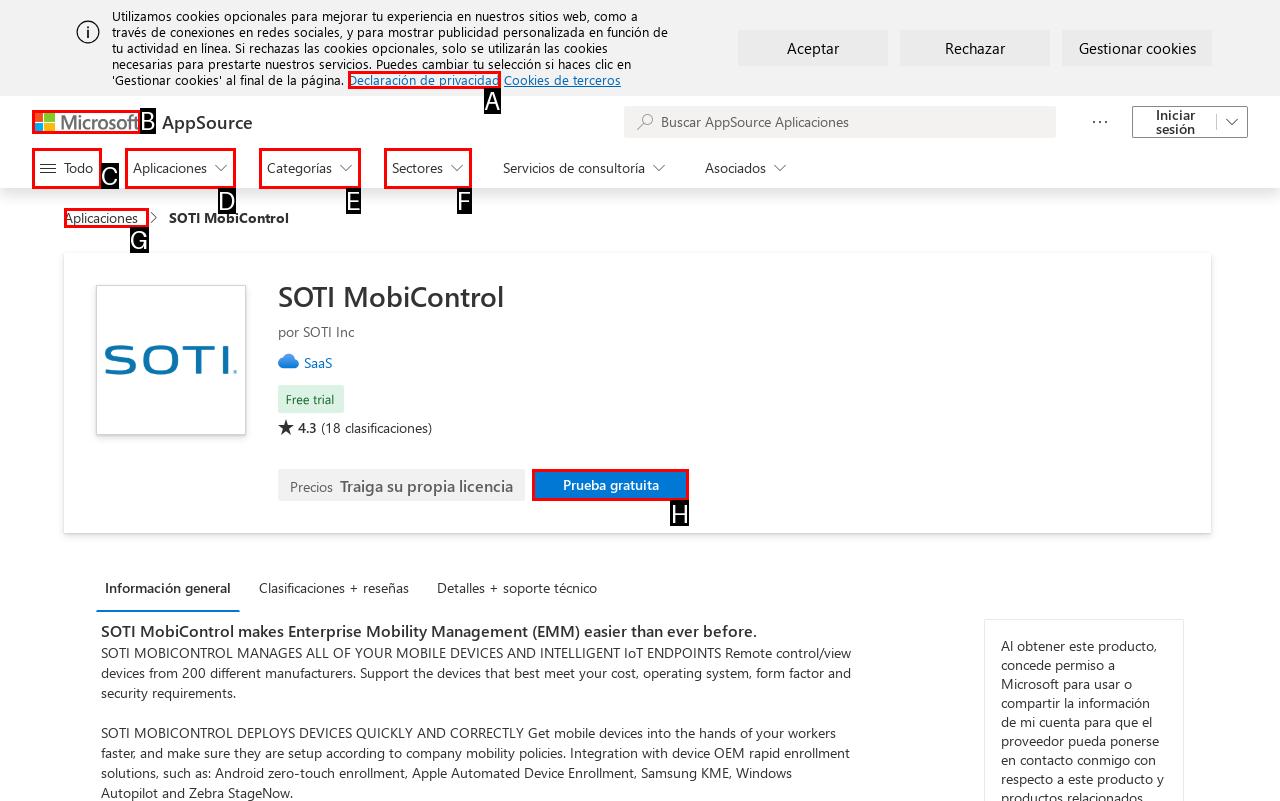Identify the HTML element to click to fulfill this task: Start a free trial
Answer with the letter from the given choices.

H